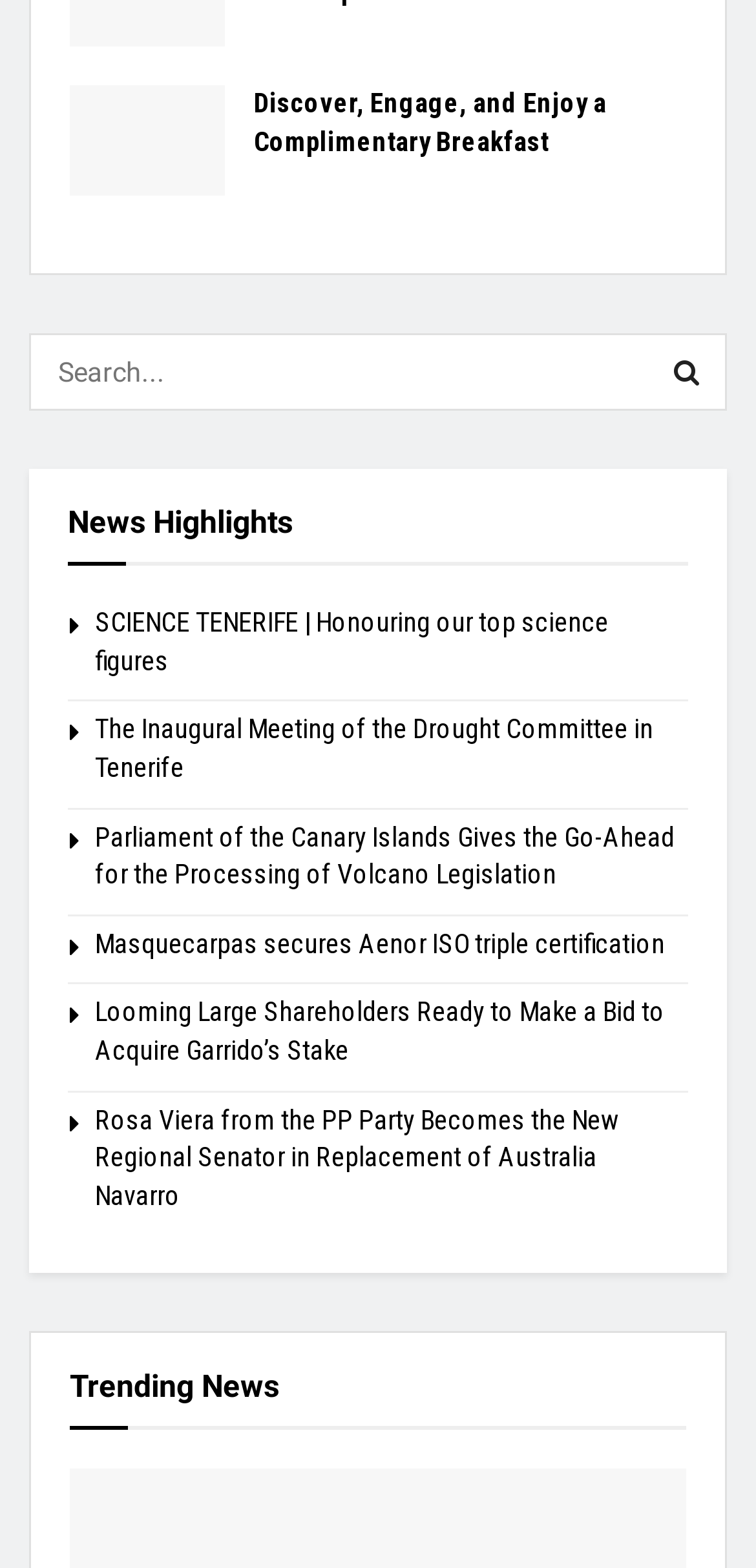What is the title of the last news article?
Based on the screenshot, respond with a single word or phrase.

Rosa Viera from the PP Party